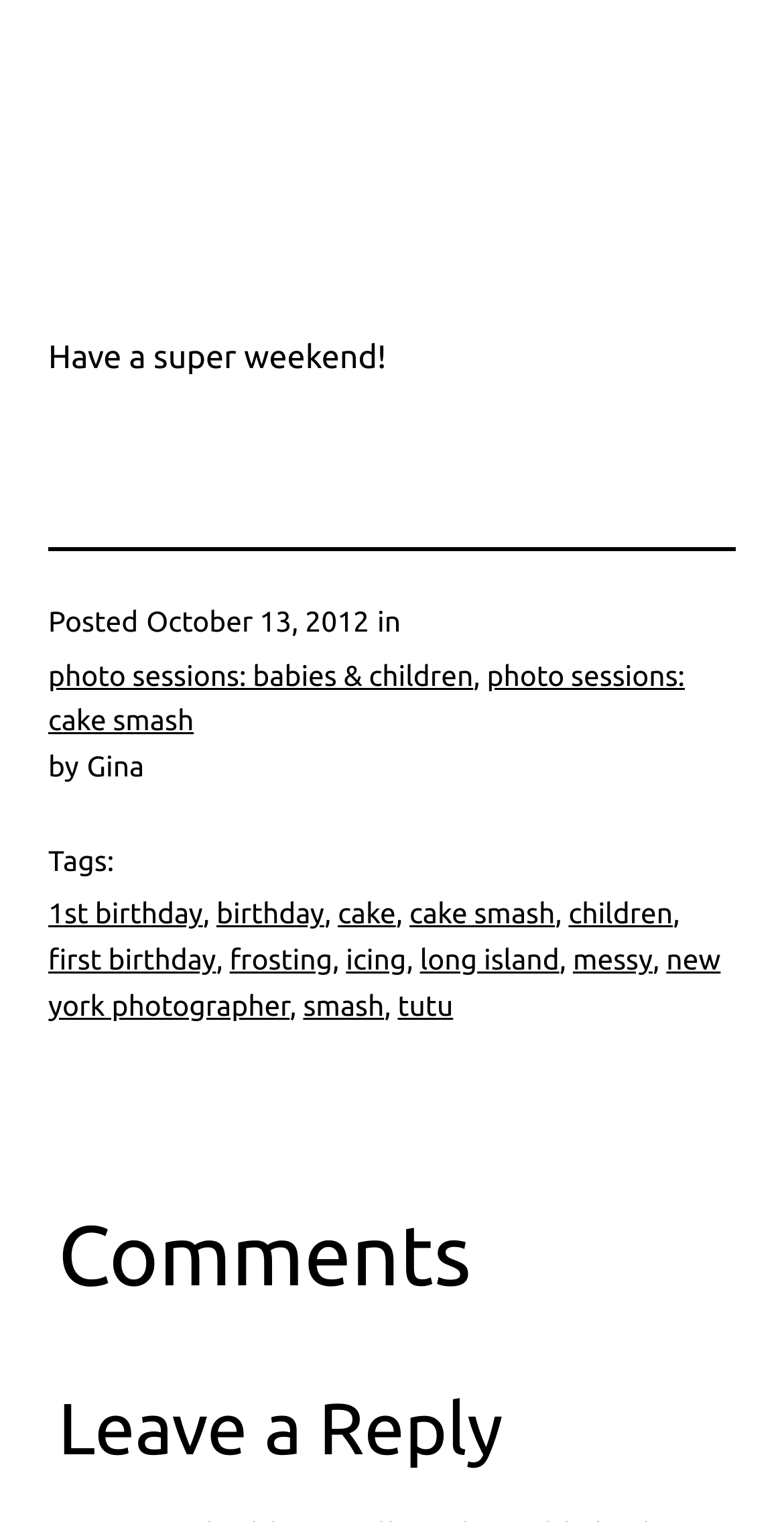Please predict the bounding box coordinates of the element's region where a click is necessary to complete the following instruction: "Read comments". The coordinates should be represented by four float numbers between 0 and 1, i.e., [left, top, right, bottom].

[0.074, 0.791, 0.926, 0.858]